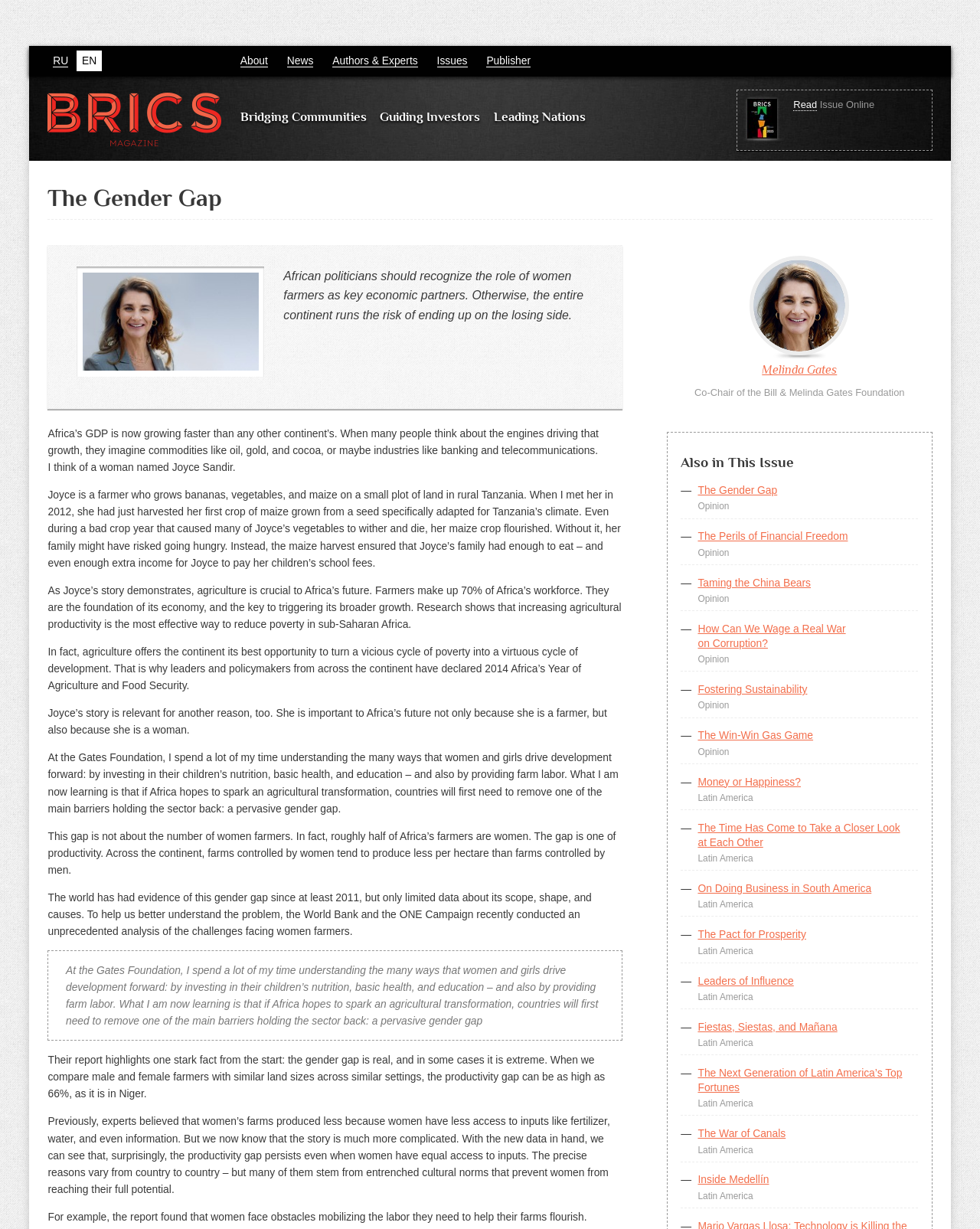Determine the bounding box of the UI element mentioned here: "EN". The coordinates must be in the format [left, top, right, bottom] with values ranging from 0 to 1.

[0.078, 0.041, 0.104, 0.058]